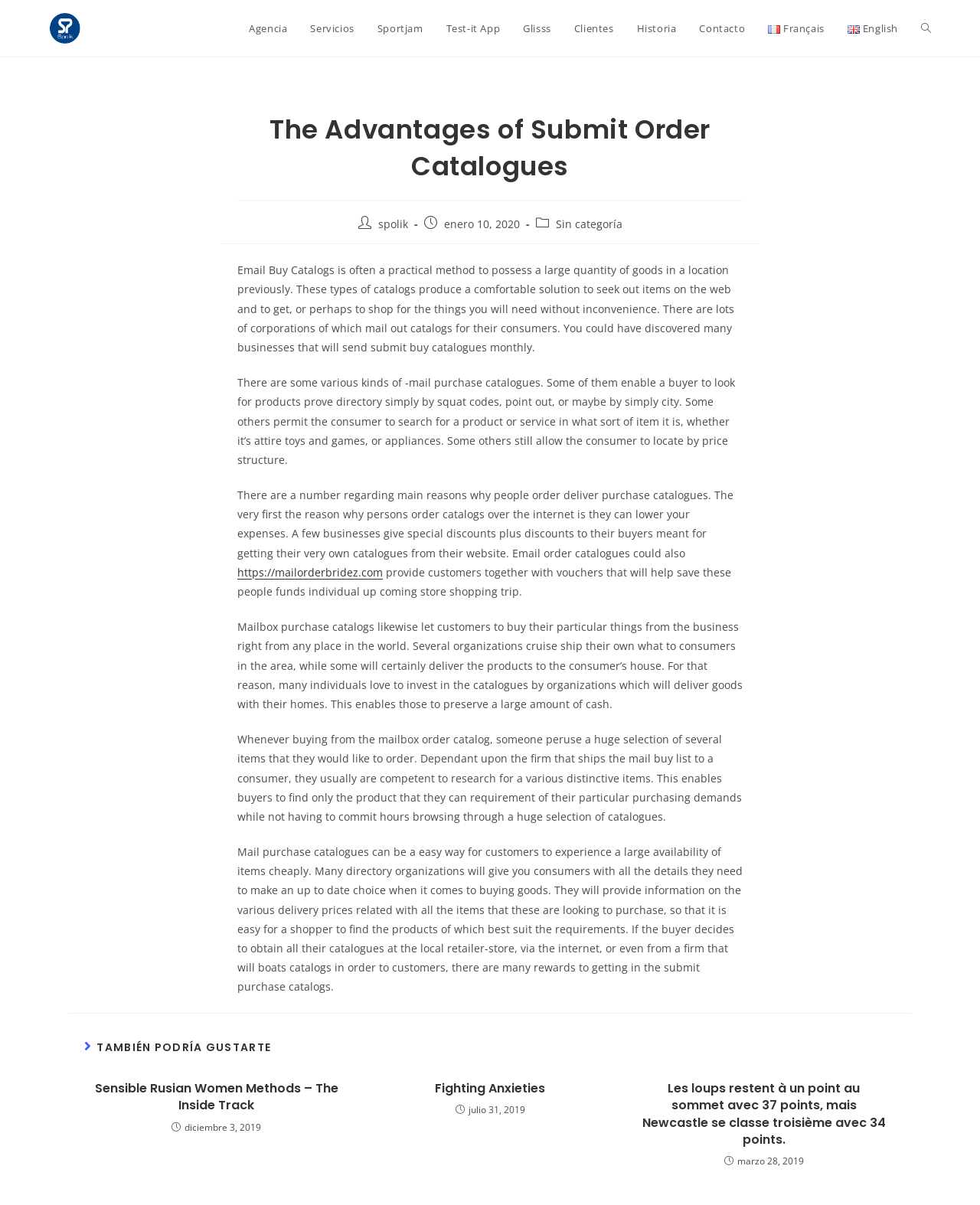Given the element description: "Test-it App", predict the bounding box coordinates of the UI element it refers to, using four float numbers between 0 and 1, i.e., [left, top, right, bottom].

[0.443, 0.0, 0.522, 0.047]